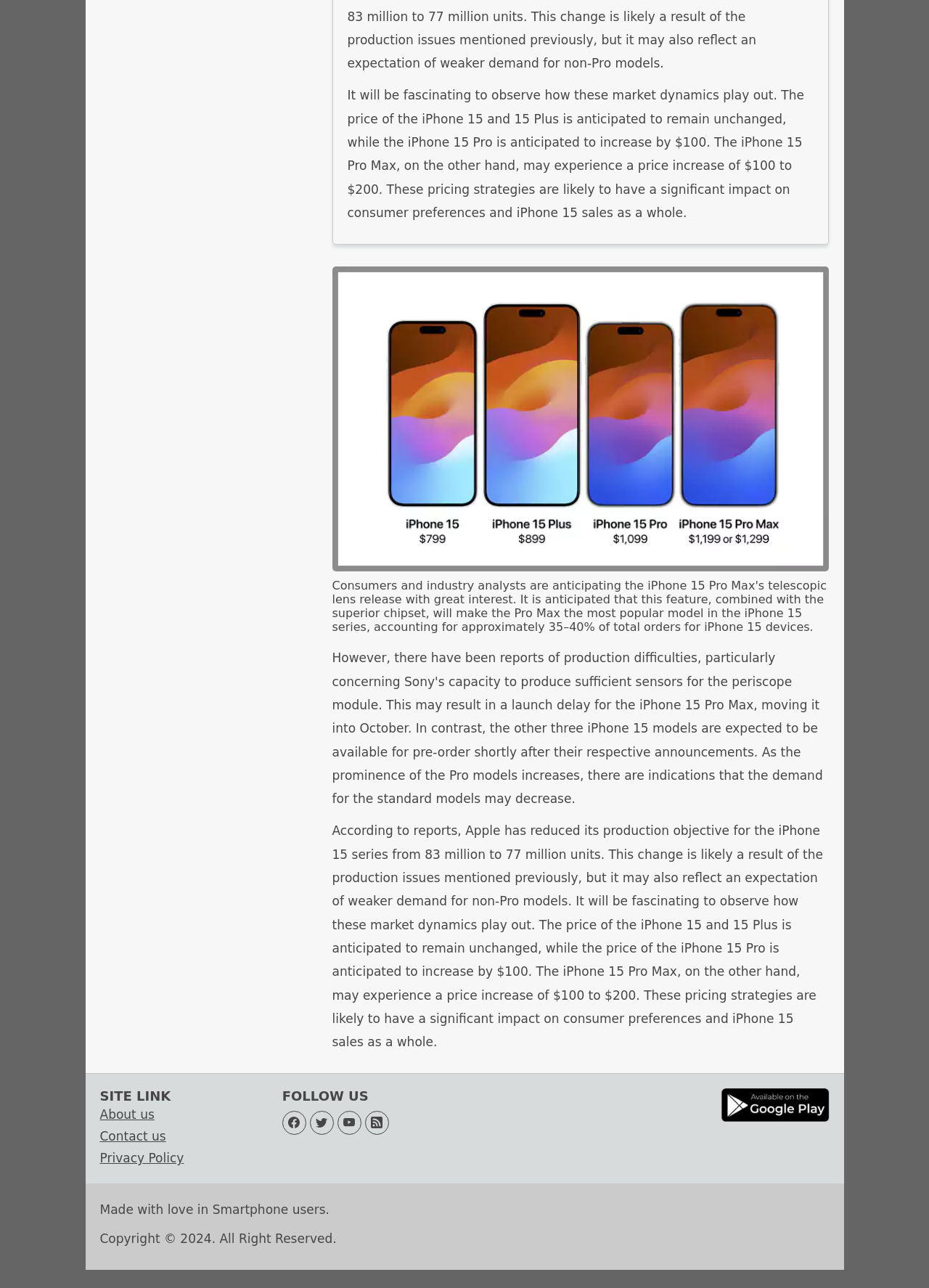What is the purpose of the 'Get Device Info App' link?
Please answer using one word or phrase, based on the screenshot.

To get device info